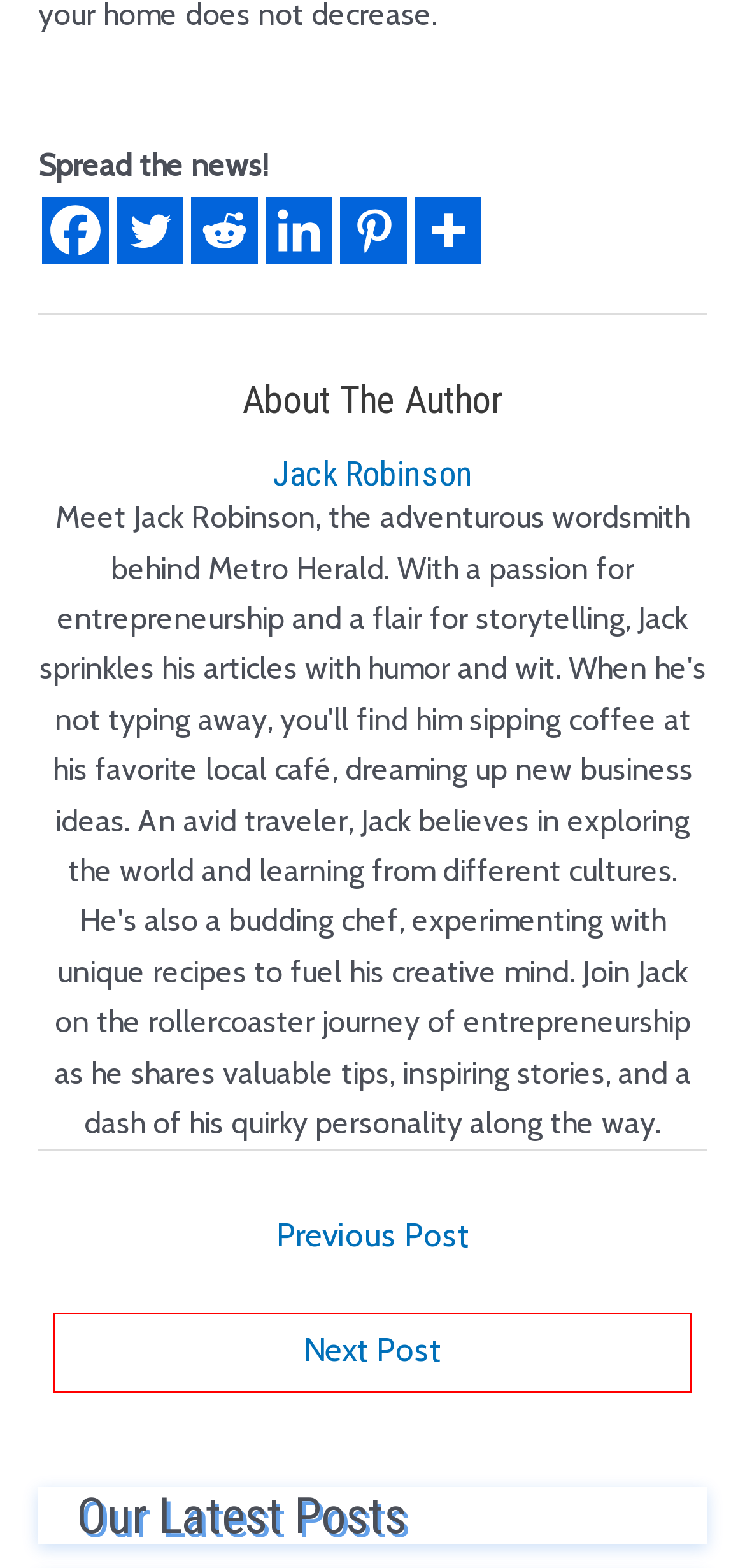Analyze the screenshot of a webpage with a red bounding box and select the webpage description that most accurately describes the new page resulting from clicking the element inside the red box. Here are the candidates:
A. Household Finances Archives - Metro Herald
B. Profitable Home Designs for Your Real Estate Business - Metro Herald
C. Real Estate Archives - Metro Herald
D. How to Prepare Your Business for Opening Day - Metro Herald
E. Innovative Solutions for Commercial Property Development and Marketing
F. Uncategorized Archives - Metro Herald
G. Trendy Features That Will Generate Revenue in Real Estate - Metro Herald
H. Home Archives - Metro Herald

B